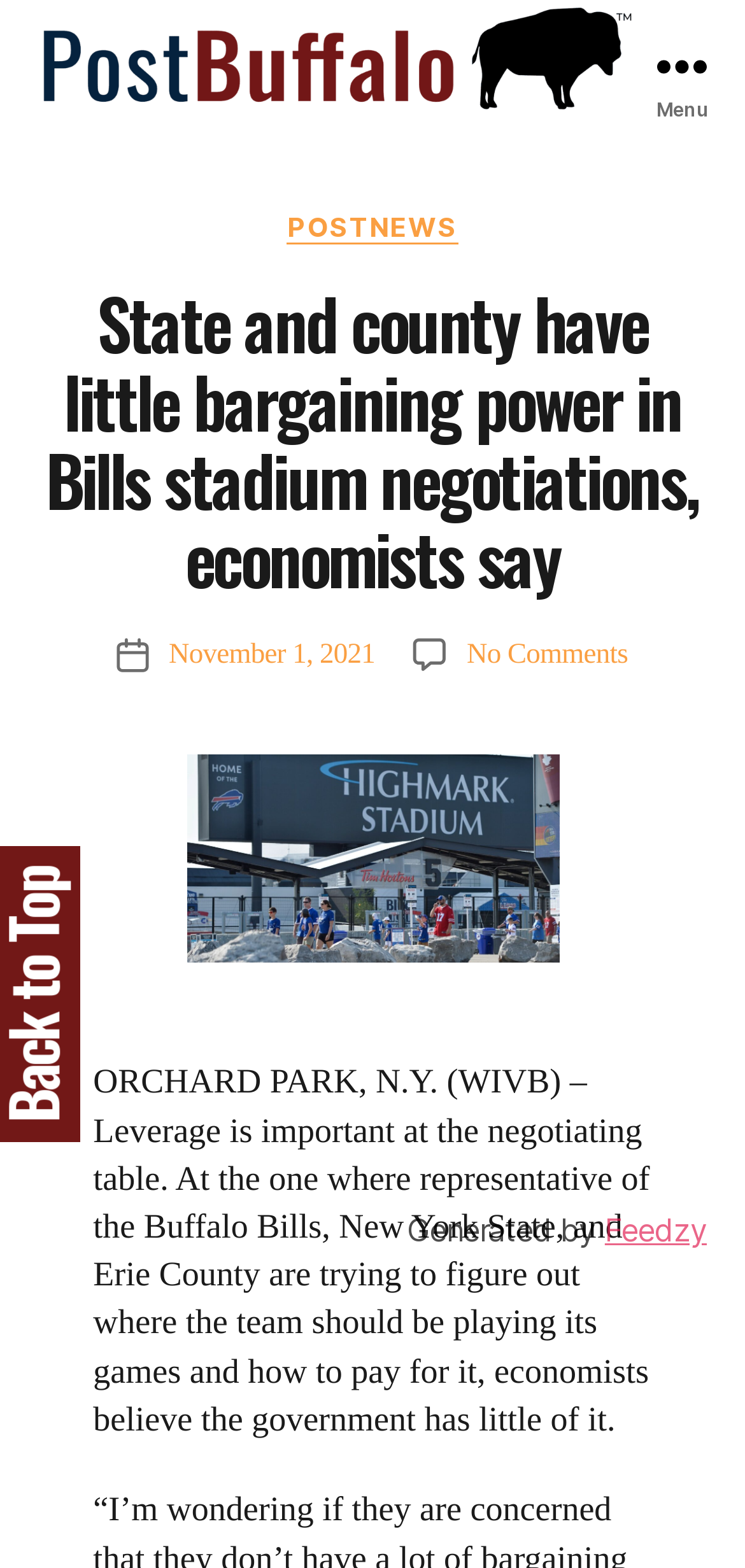Can you look at the image and give a comprehensive answer to the question:
What is the date of the article?

The date of the article can be found in the middle of the webpage, where it says 'November 1, 2021' in a link format, next to the 'Post date' text.